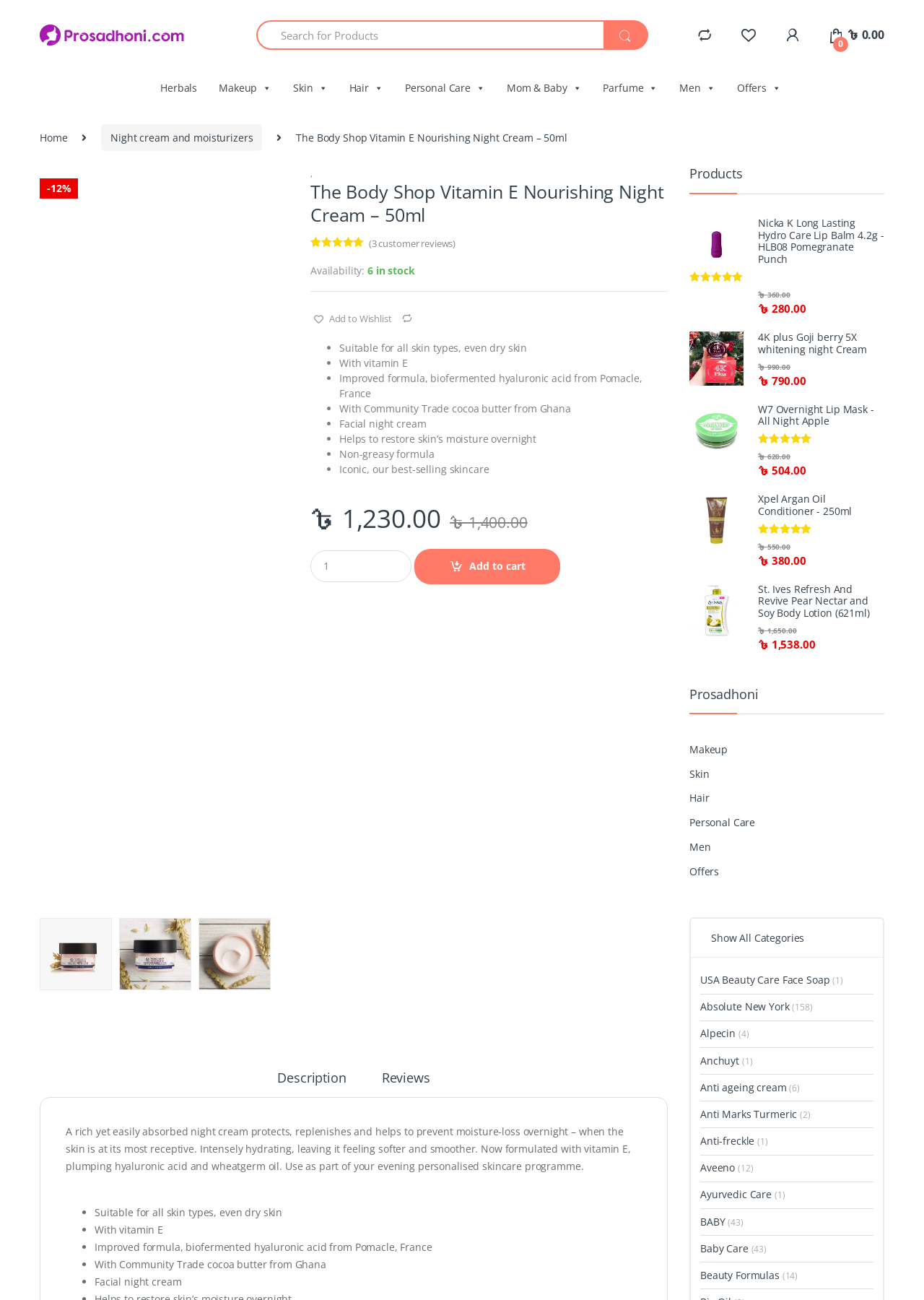Identify the bounding box coordinates of the specific part of the webpage to click to complete this instruction: "Search for products".

[0.277, 0.016, 0.655, 0.038]